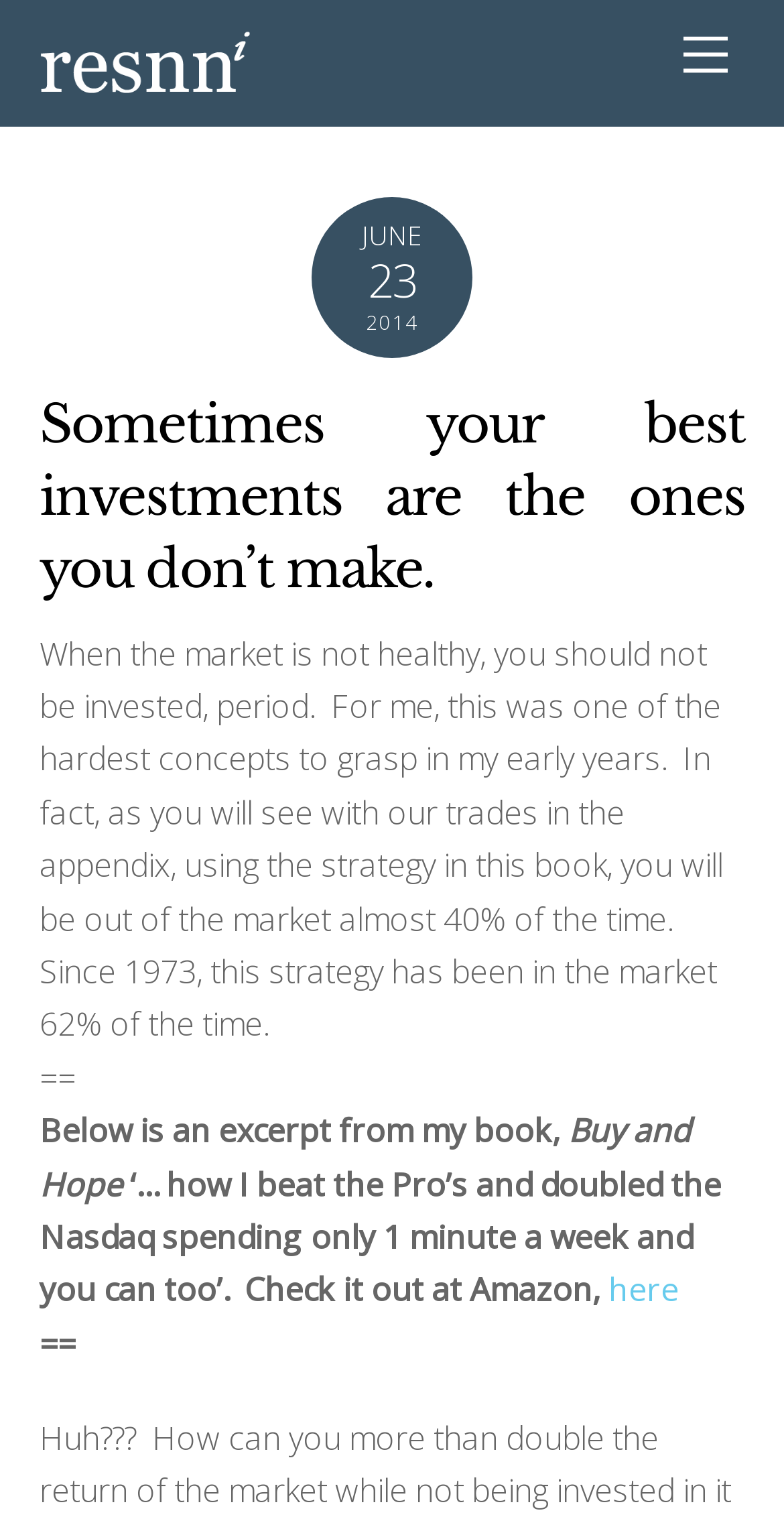Please provide a brief answer to the following inquiry using a single word or phrase:
What is the title of the book mentioned on this webpage?

Buy and Hope